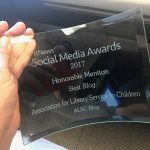Give a complete and detailed account of the image.

The image features a translucent award plaque being held in a hand, recognizing the achievement of the Association for Library Service to Children (ALSC) blog. The plaque indicates that it received an Honorable Mention at the PRNews Social Media Awards in 2017 for Best Blog. The elegant design of the award highlights the commitment to excellence in library services aimed at children, celebrating the contributions to children's literacy and educational outreach. This accolade reflects the blog’s impact and influence in promoting early literacy and engaging with families and caregivers through innovative online content.